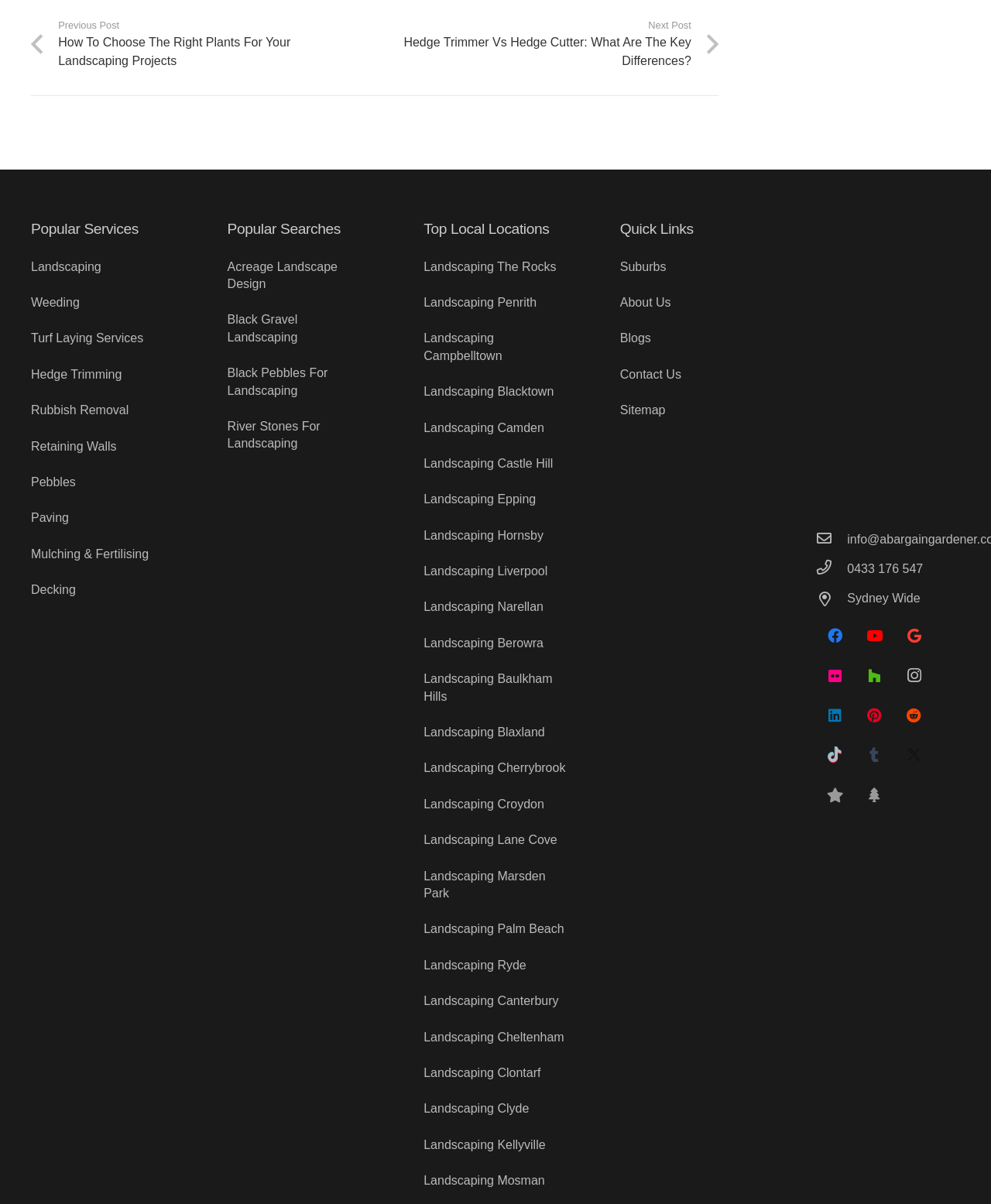What is the company's service area?
Kindly answer the question with as much detail as you can.

According to the text at the bottom of the page, the company's service area is 'Sydney Wide', indicating that they operate throughout the Sydney region.